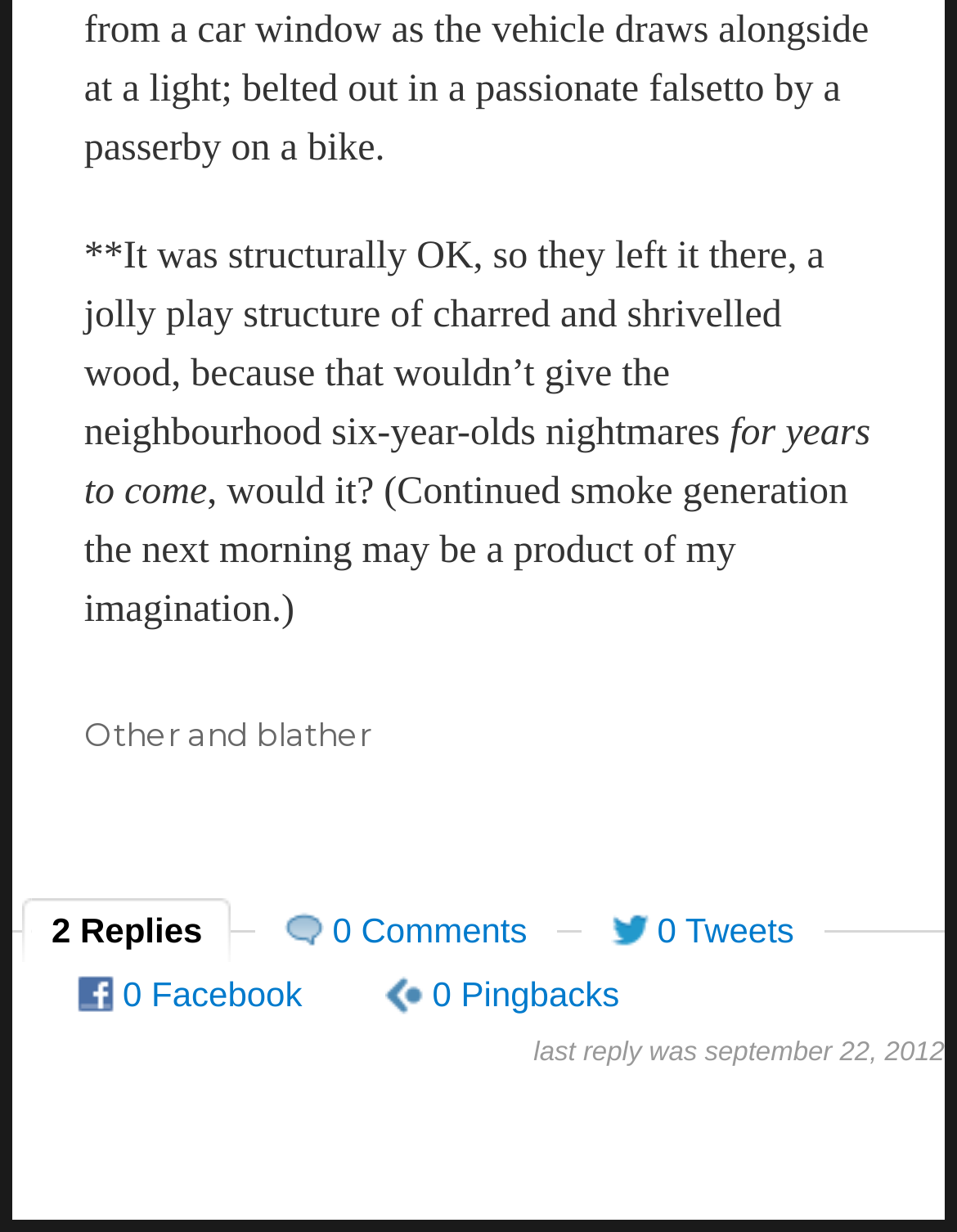Carefully examine the image and provide an in-depth answer to the question: What categories are available on the website?

The categories available on the website can be found in the footer section of the webpage, where there is a link element with the text 'Other and blather'.